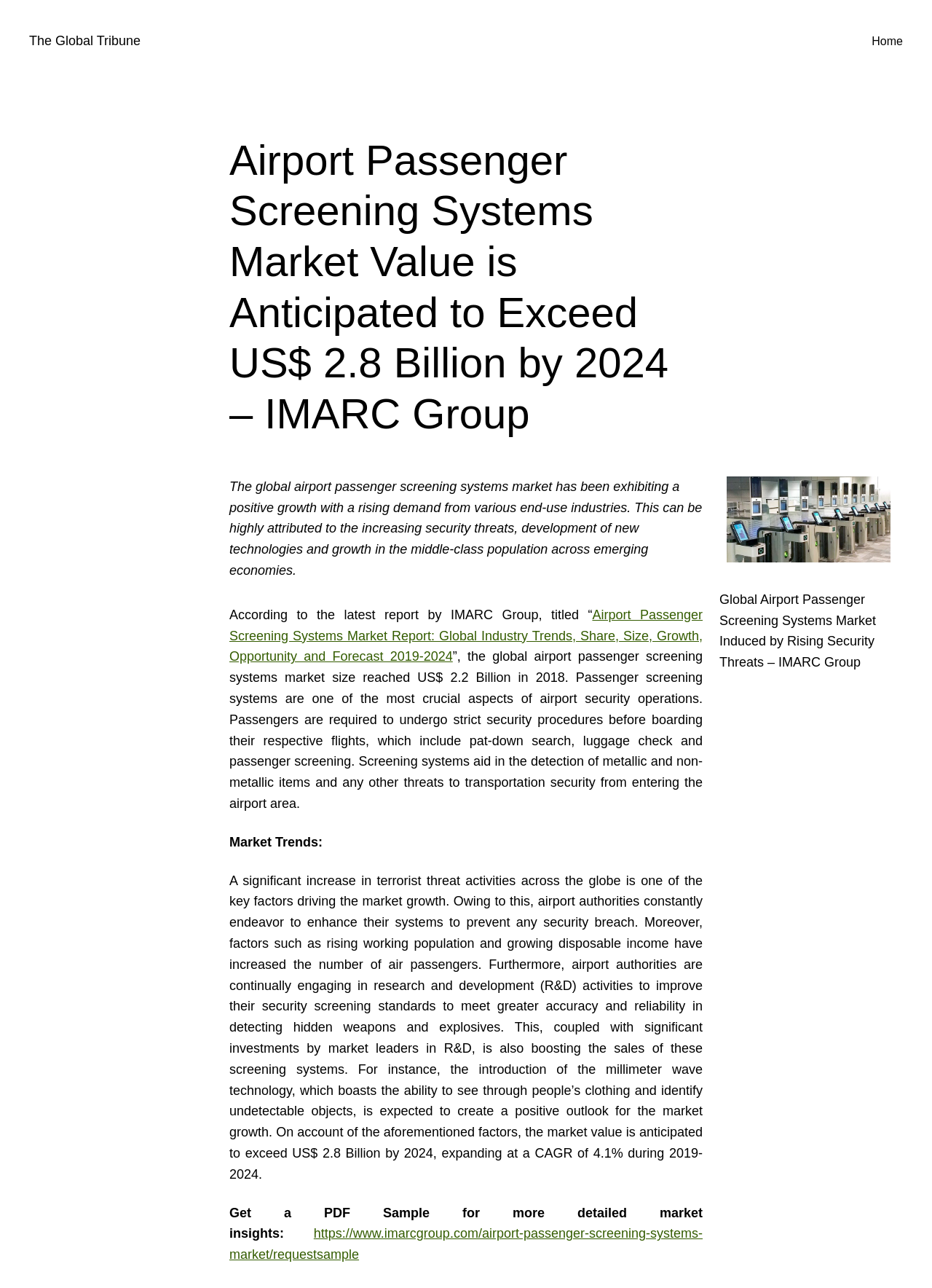What is the purpose of passenger screening systems?
Based on the image, respond with a single word or phrase.

Detection of metallic and non-metallic items